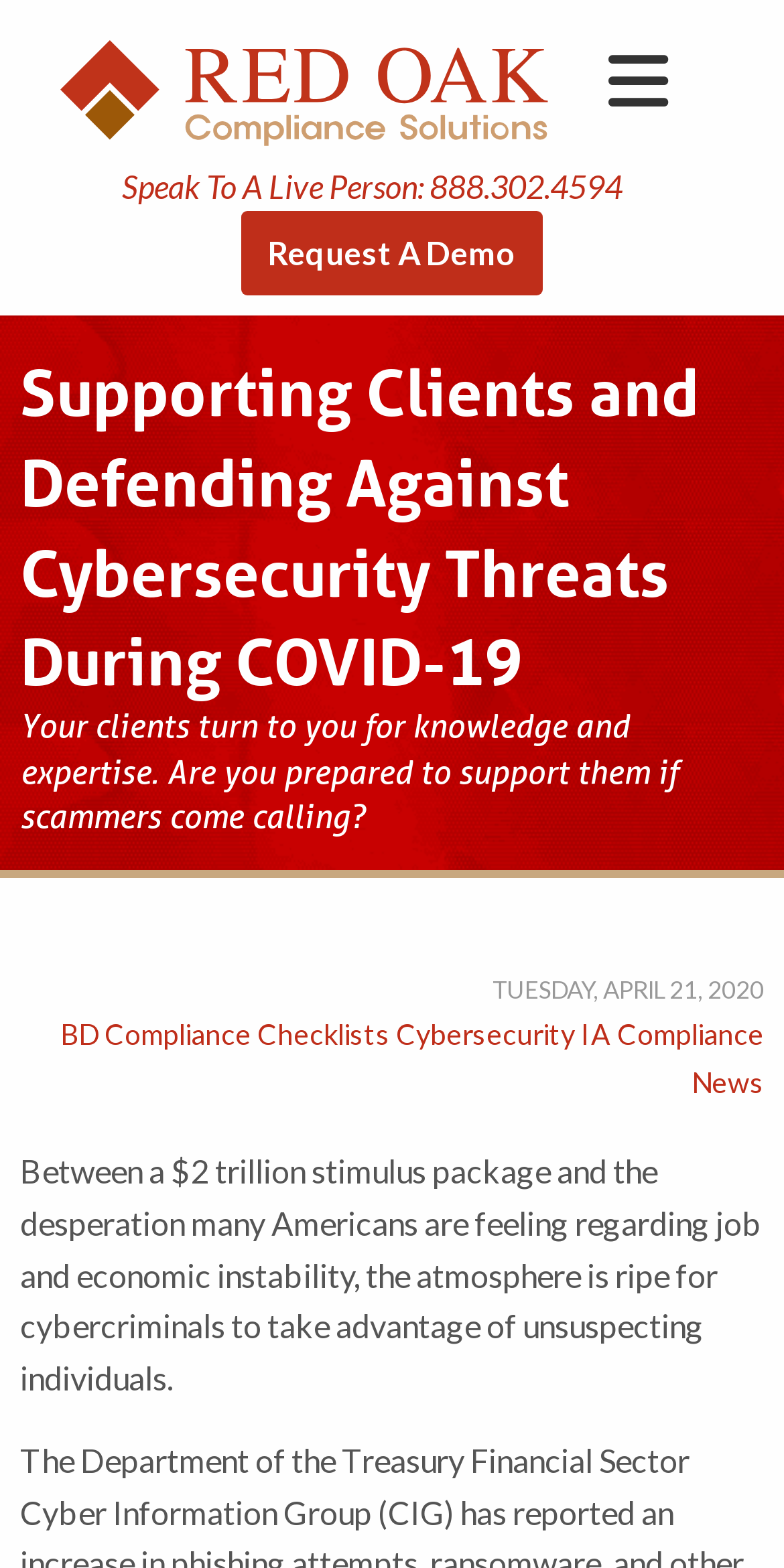Identify the coordinates of the bounding box for the element that must be clicked to accomplish the instruction: "Read the news".

[0.882, 0.68, 0.974, 0.701]